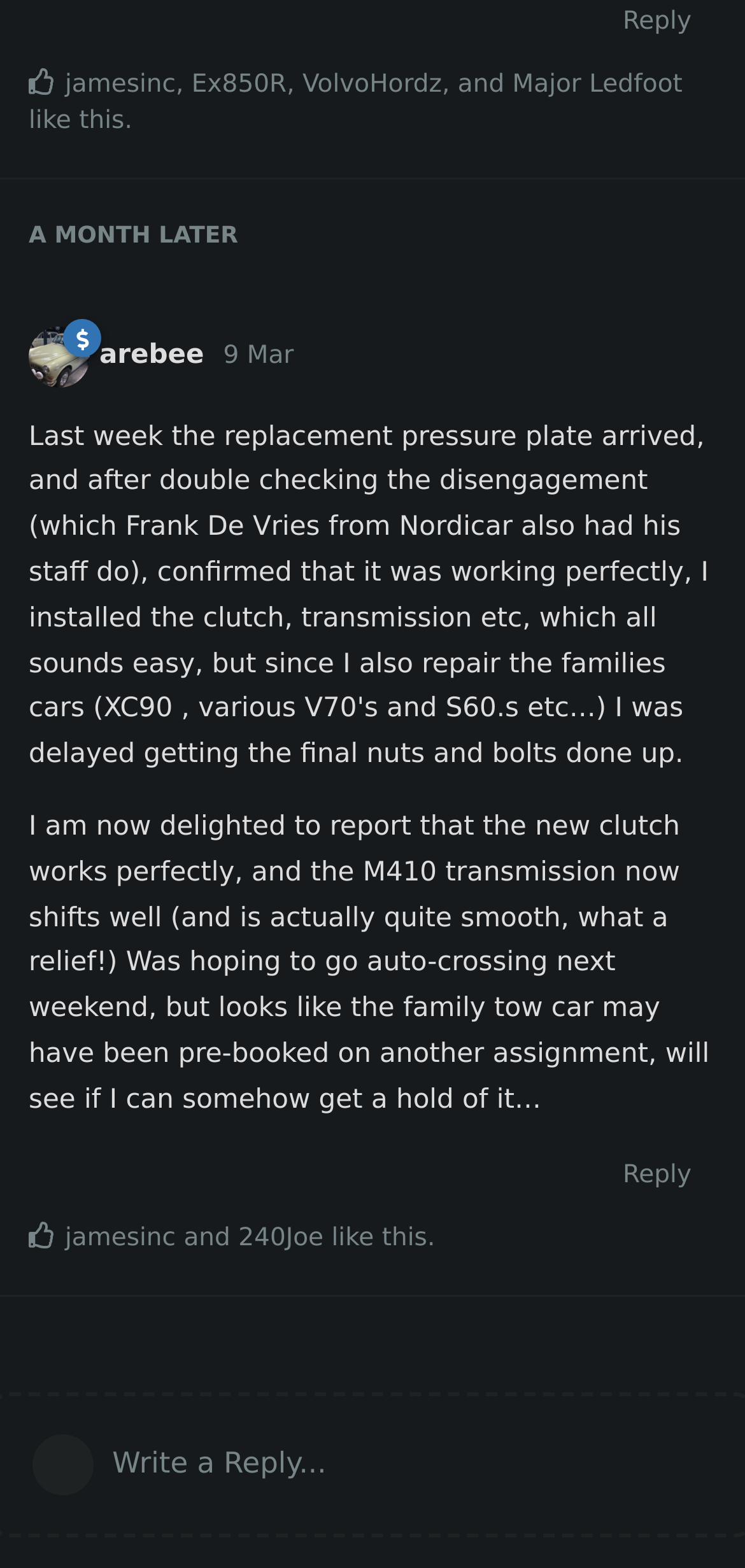Respond to the following question using a concise word or phrase: 
How many links are in the first row?

4